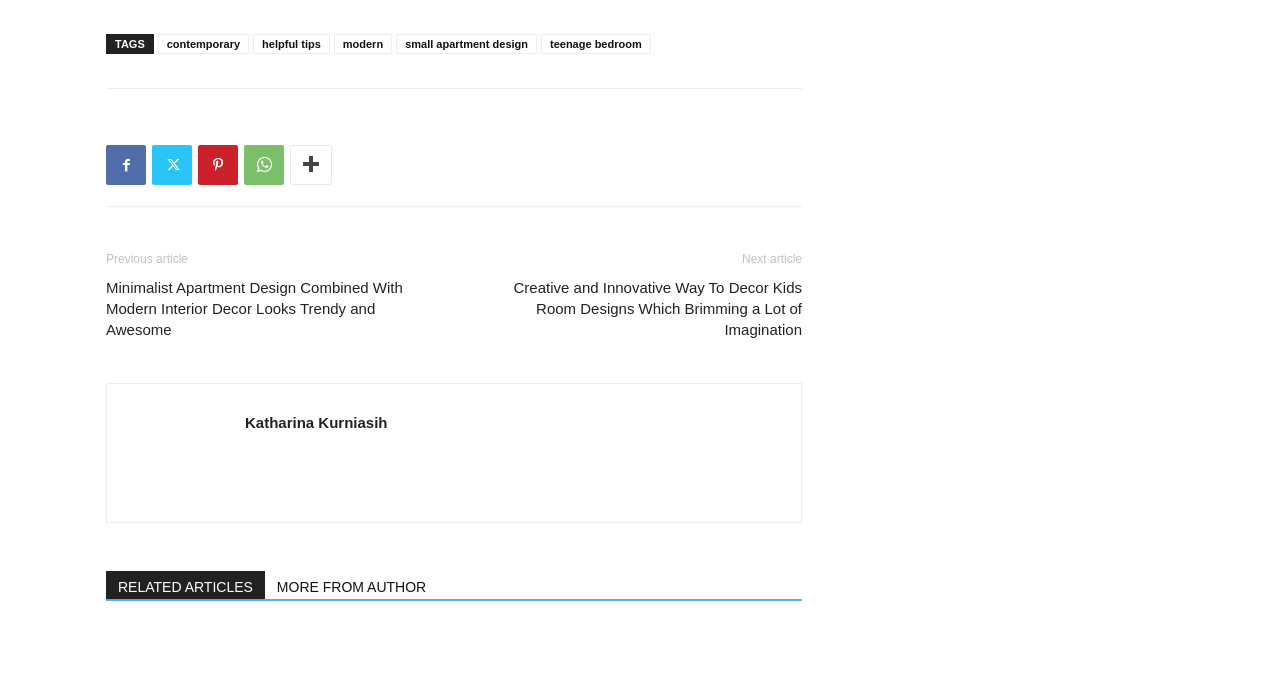Please reply with a single word or brief phrase to the question: 
What is the type of the element with the text 'TAGS'?

StaticText